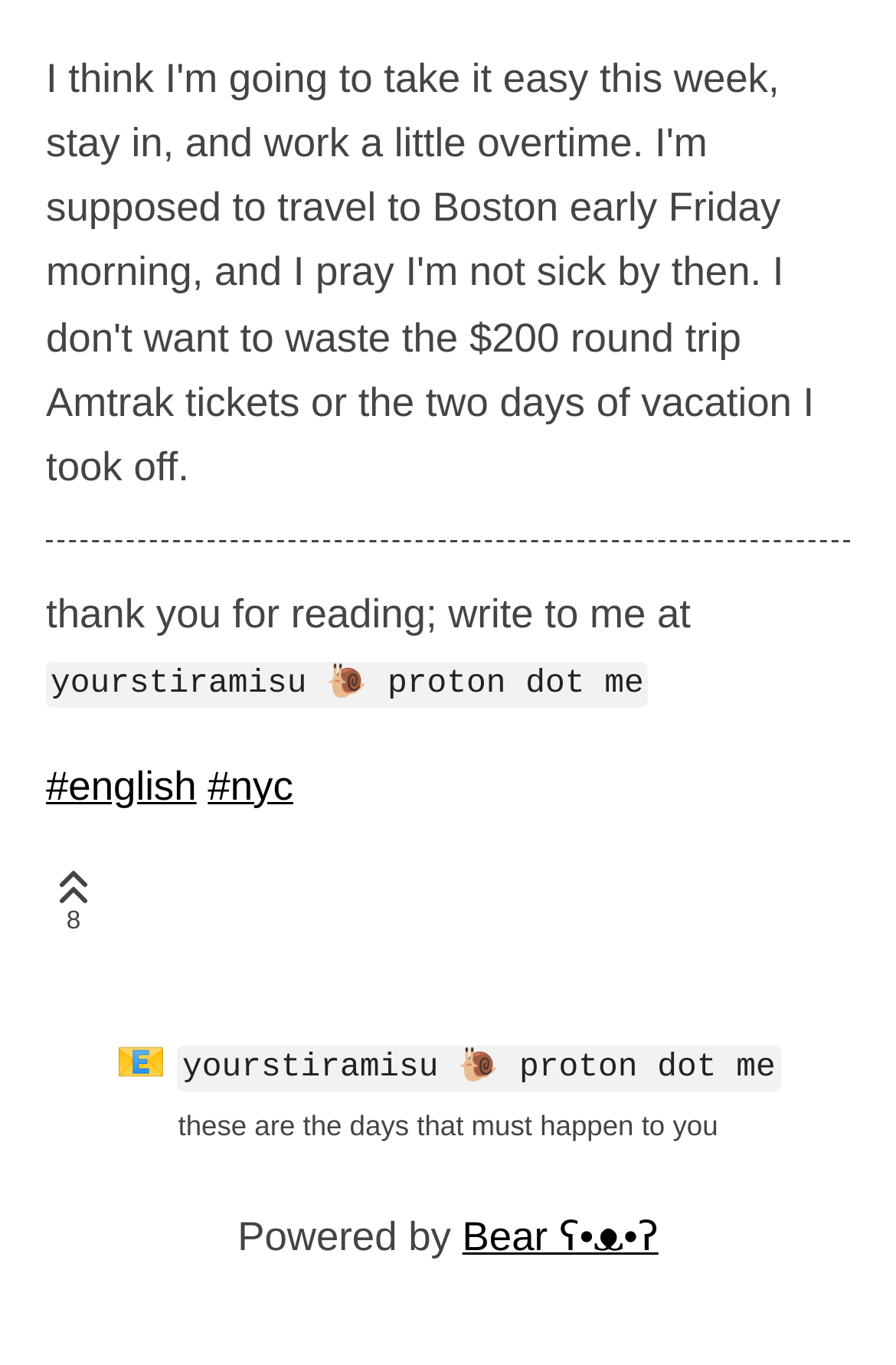Given the element description #english, identify the bounding box coordinates for the UI element on the webpage screenshot. The format should be (top-left x, top-left y, bottom-right x, bottom-right y), with values between 0 and 1.

[0.051, 0.557, 0.219, 0.591]